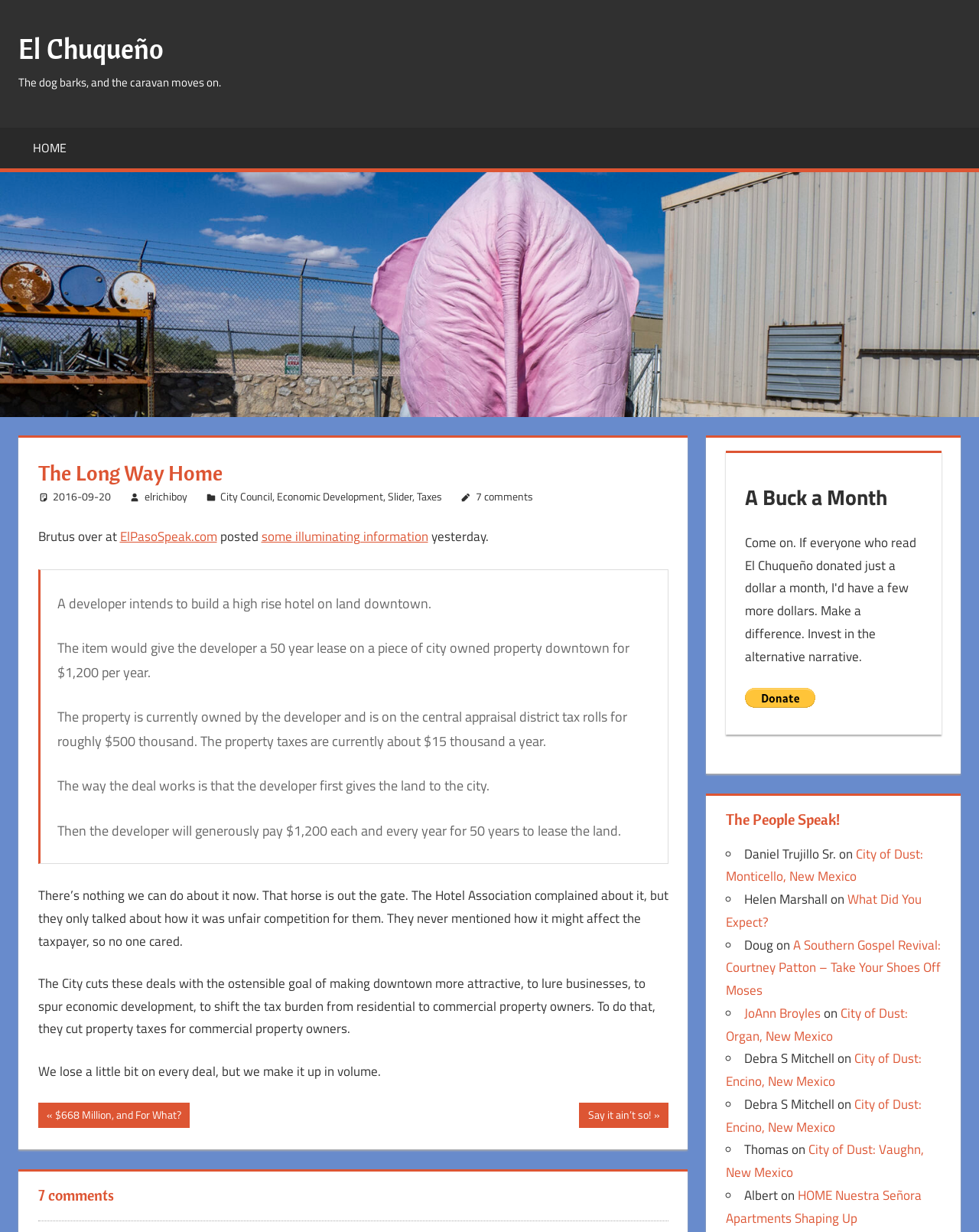What is the topic of the article?
From the image, respond using a single word or phrase.

Hotel development